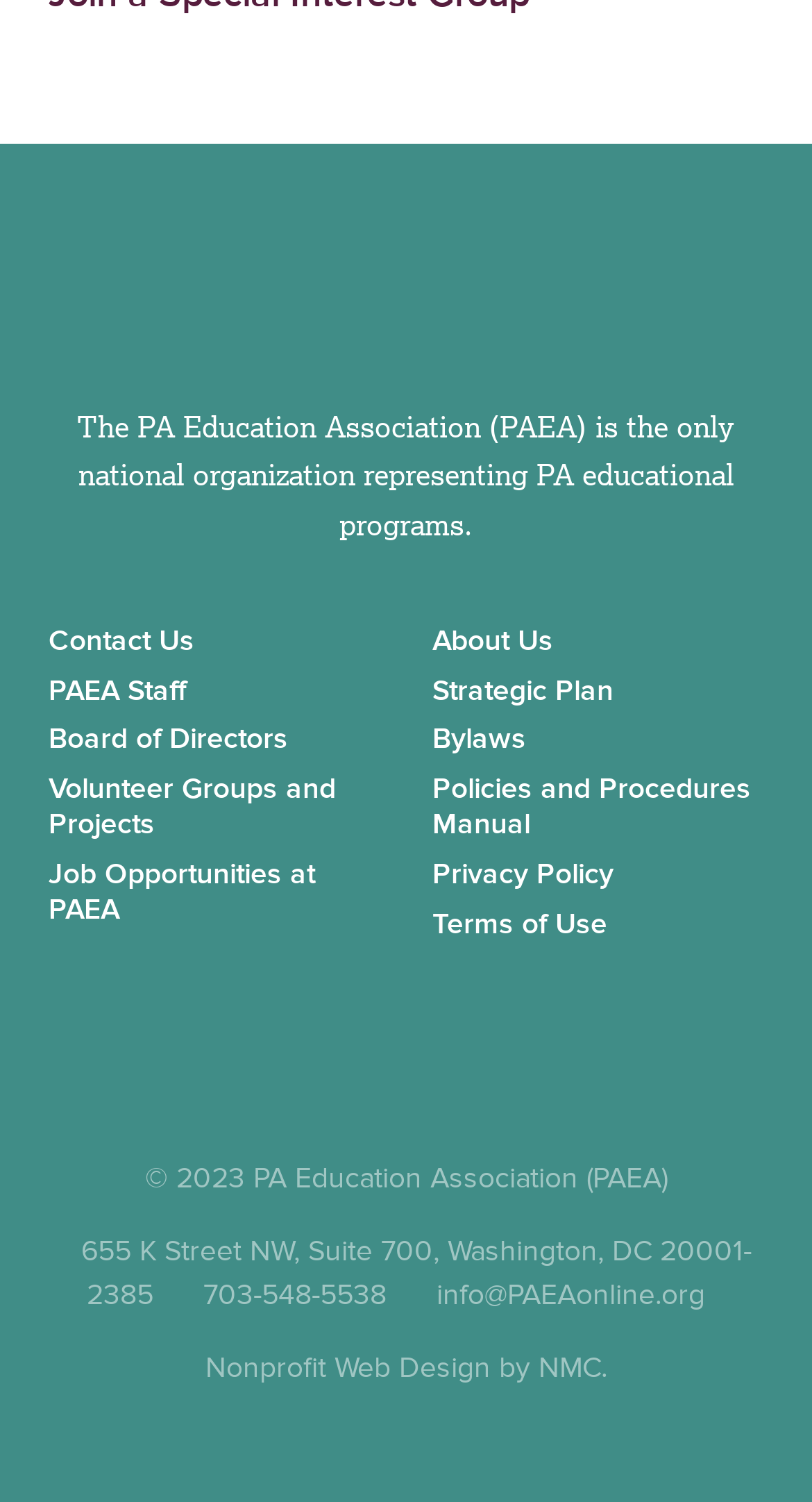Locate the bounding box coordinates of the element to click to perform the following action: 'Click the PAEA Logo'. The coordinates should be given as four float values between 0 and 1, in the form of [left, top, right, bottom].

[0.255, 0.151, 0.745, 0.241]